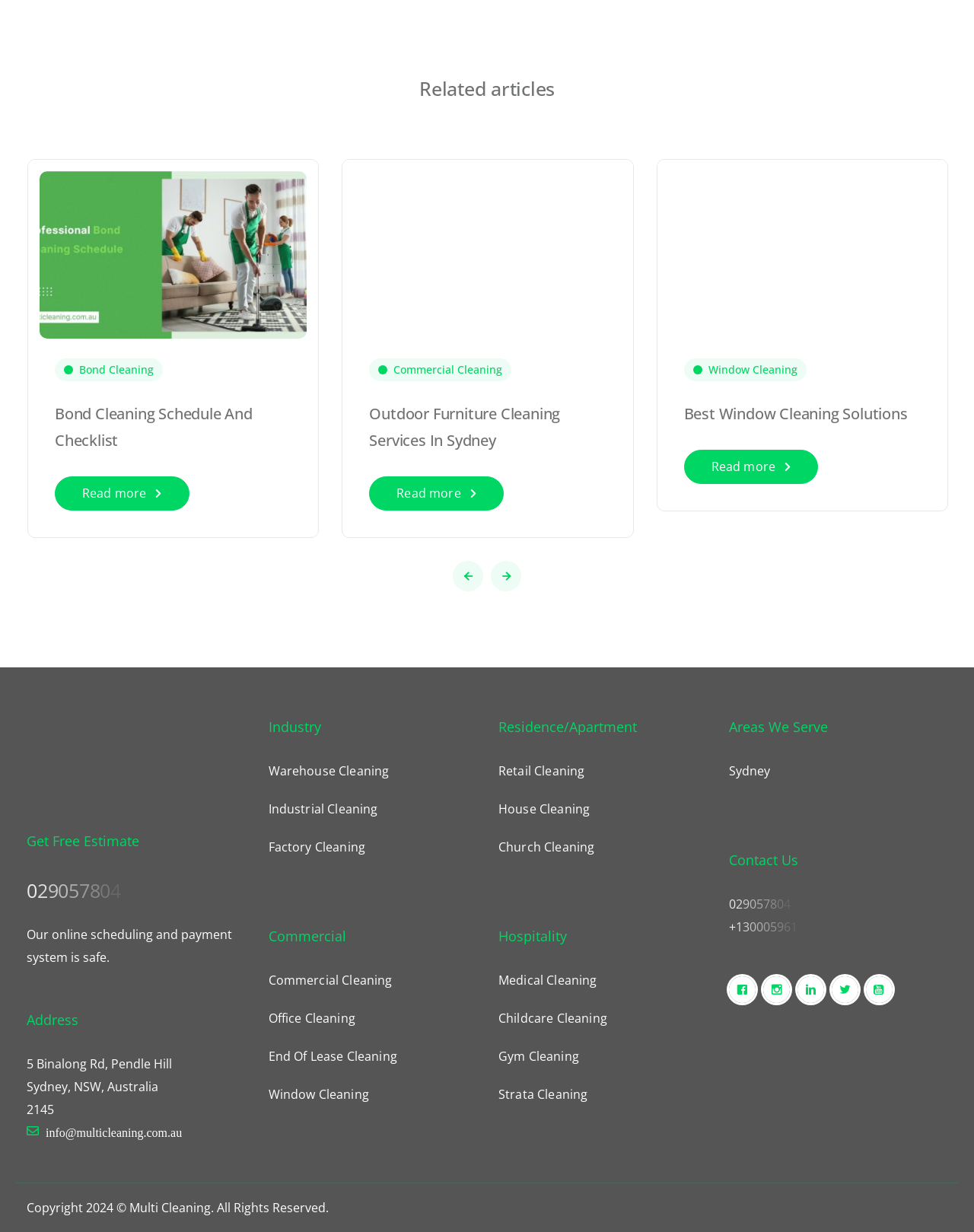Find the bounding box coordinates of the clickable region needed to perform the following instruction: "Get a free estimate". The coordinates should be provided as four float numbers between 0 and 1, i.e., [left, top, right, bottom].

[0.027, 0.672, 0.252, 0.694]